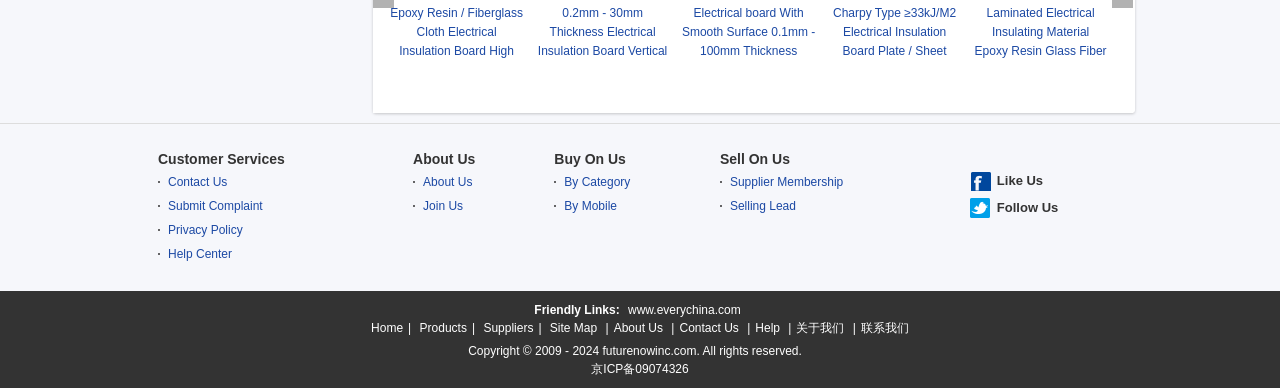Please provide a comprehensive response to the question based on the details in the image: What is the main category of products on this website?

Based on the links provided at the top of the webpage, such as 'Epoxy Resin / Fiberglass Cloth Electrical Insulation Board High Insulation' and '0.2mm - 30mm Thickness Electrical Insulation Board Vertical Compression Strength', it can be inferred that the main category of products on this website is Electrical Insulation Boards.